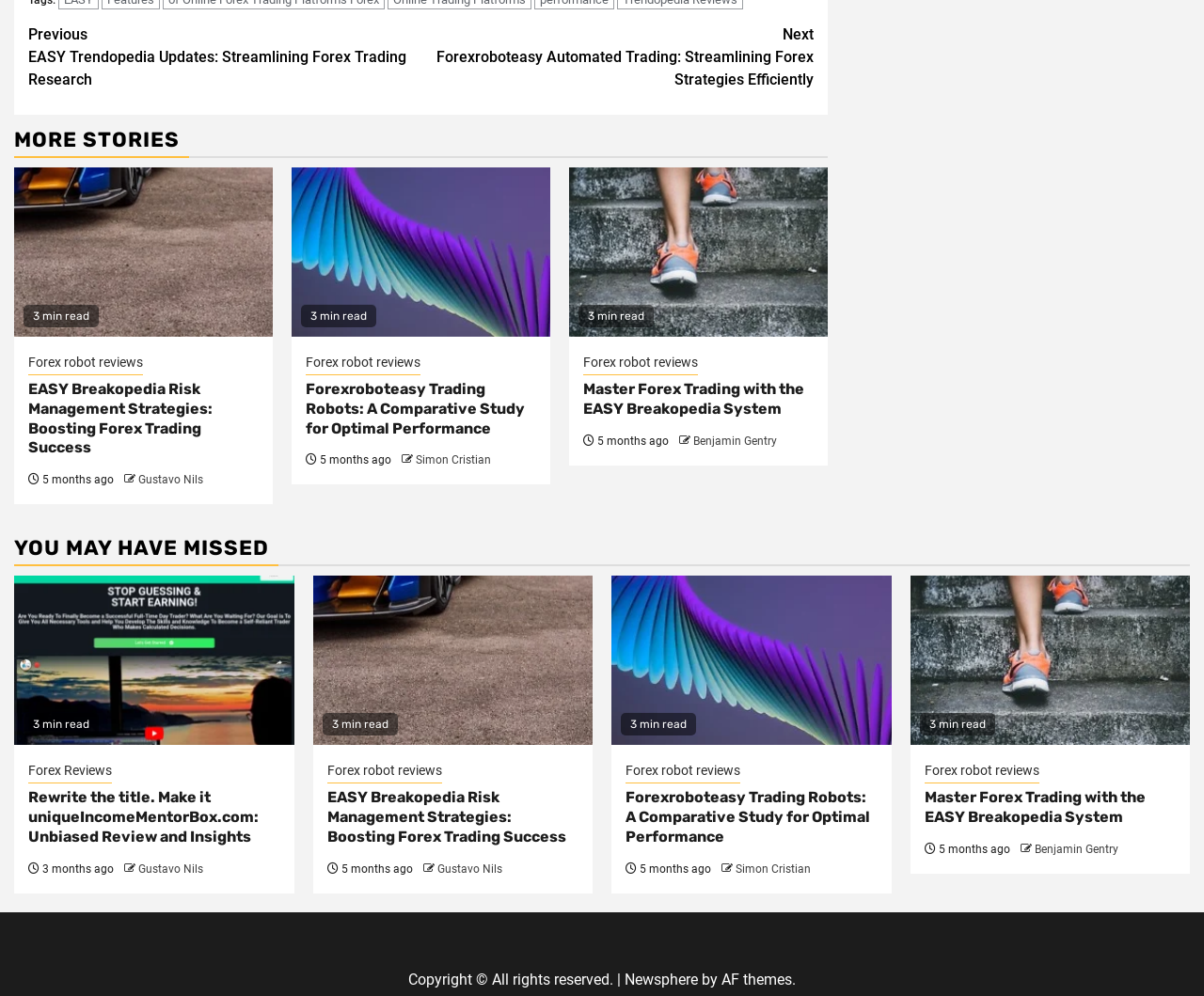Determine the bounding box coordinates for the element that should be clicked to follow this instruction: "Visit 'EASY Breakopedia Risk Management Strategies: Boosting Forex Trading Success'". The coordinates should be given as four float numbers between 0 and 1, in the format [left, top, right, bottom].

[0.012, 0.168, 0.227, 0.338]